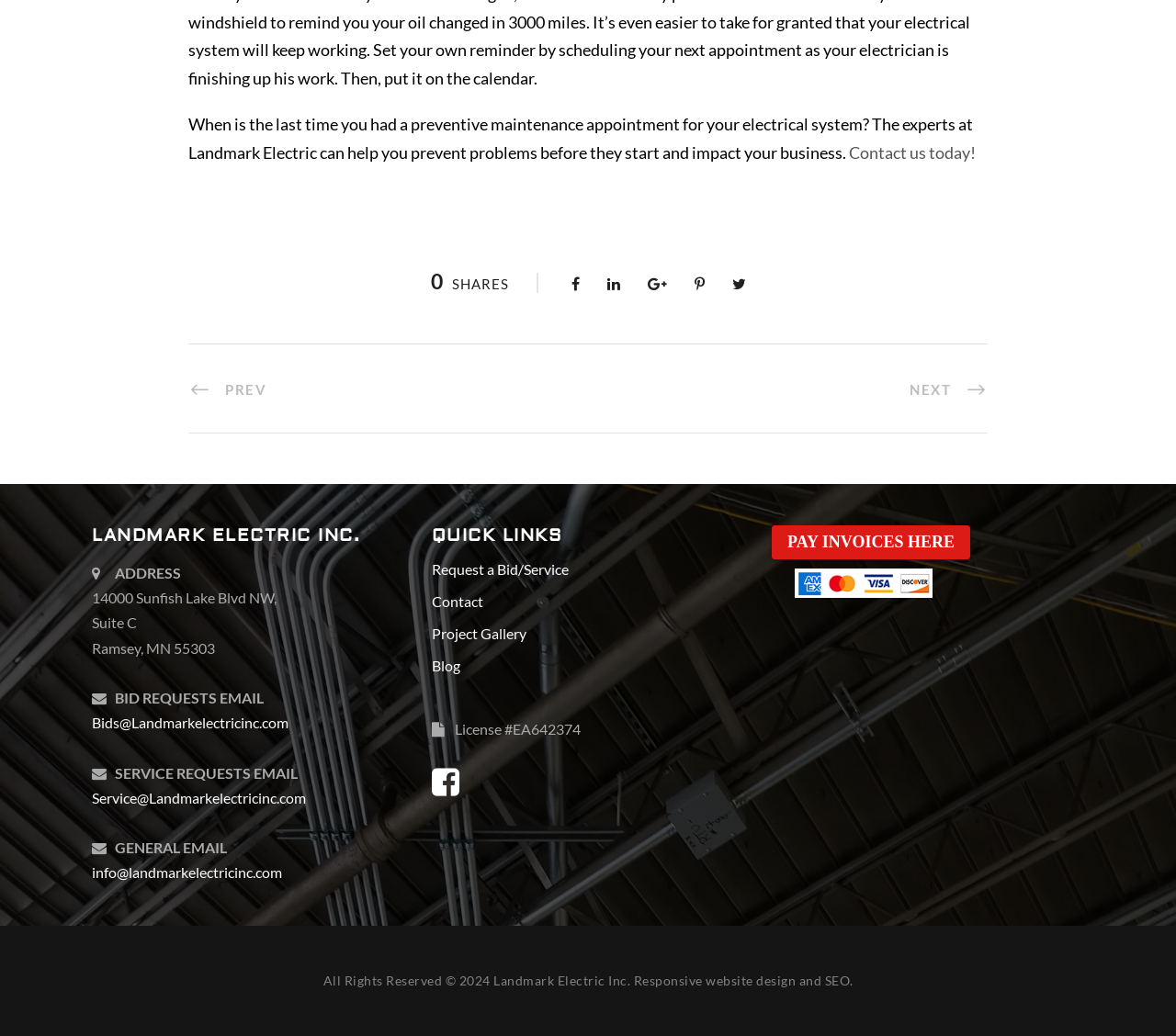What is the purpose of the 'Contact us today!' link?
Please provide a detailed and thorough answer to the question.

I inferred the purpose of the link by reading the surrounding text which mentions preventive maintenance appointments for electrical systems, and the link is likely a call-to-action to encourage users to contact the company.